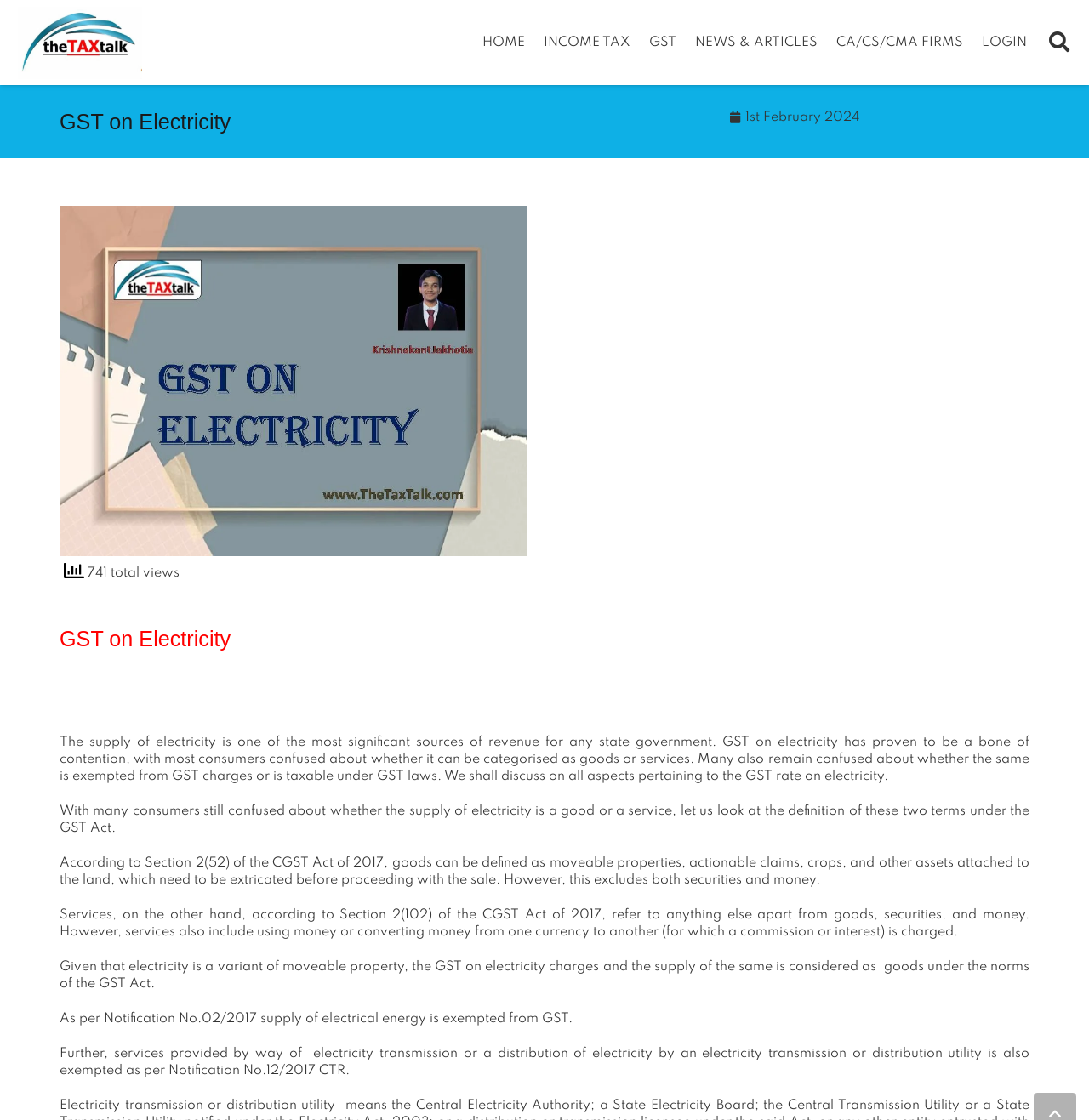Please identify the bounding box coordinates of the area I need to click to accomplish the following instruction: "Click on the GST link".

[0.588, 0.0, 0.63, 0.076]